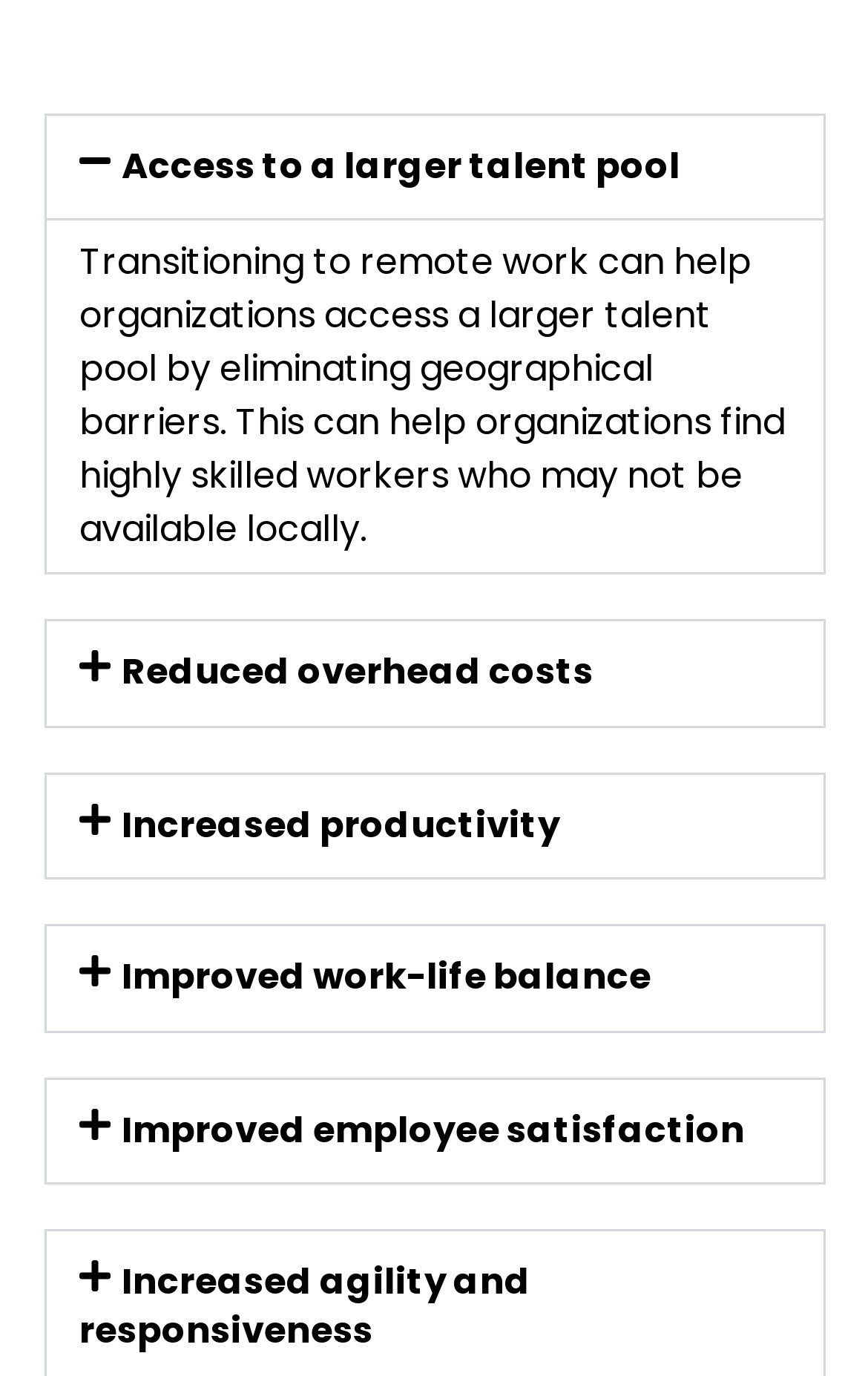Determine the bounding box coordinates for the area that should be clicked to carry out the following instruction: "Check the 'Improved employee satisfaction' details".

[0.053, 0.784, 0.947, 0.859]